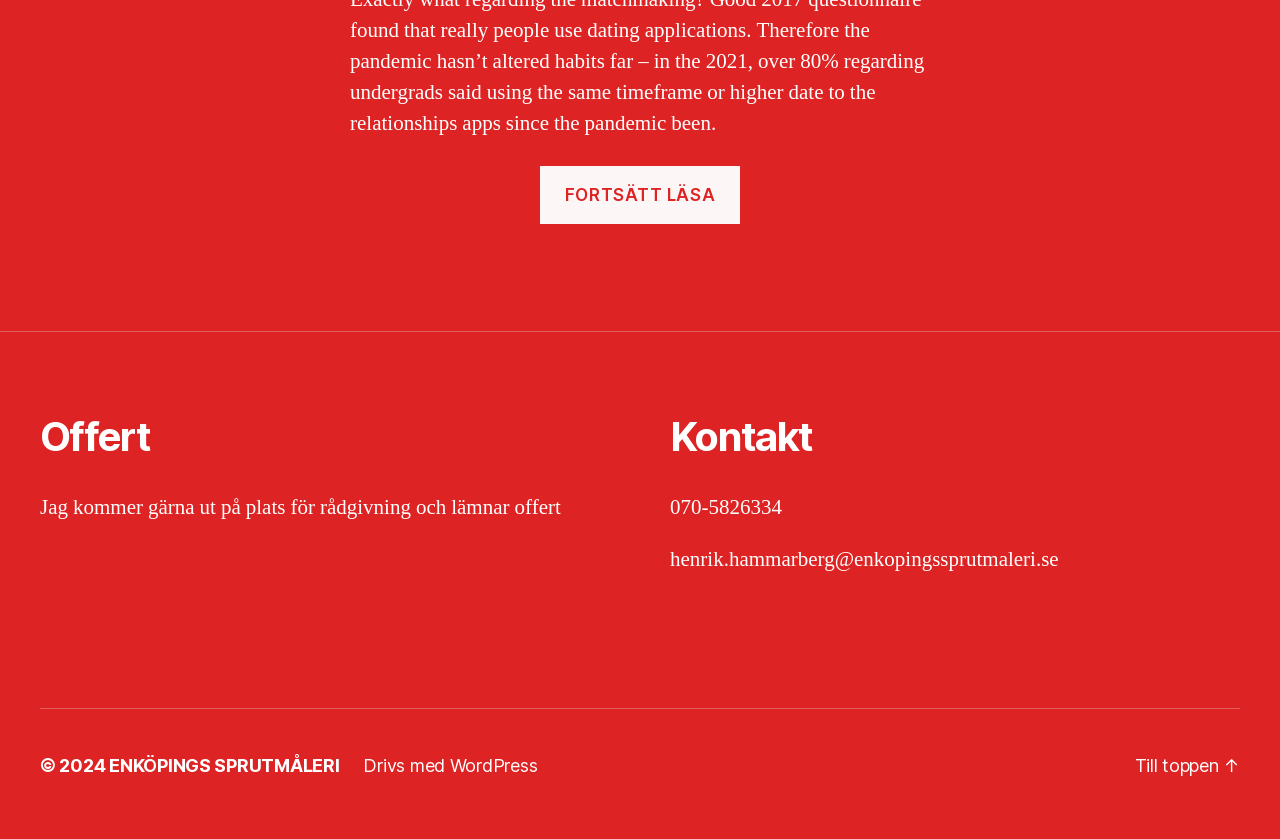What is the email address for contact?
Utilize the image to construct a detailed and well-explained answer.

The email address for contact can be found in the StaticText element with ID 273, which is located under the 'Kontakt' heading.